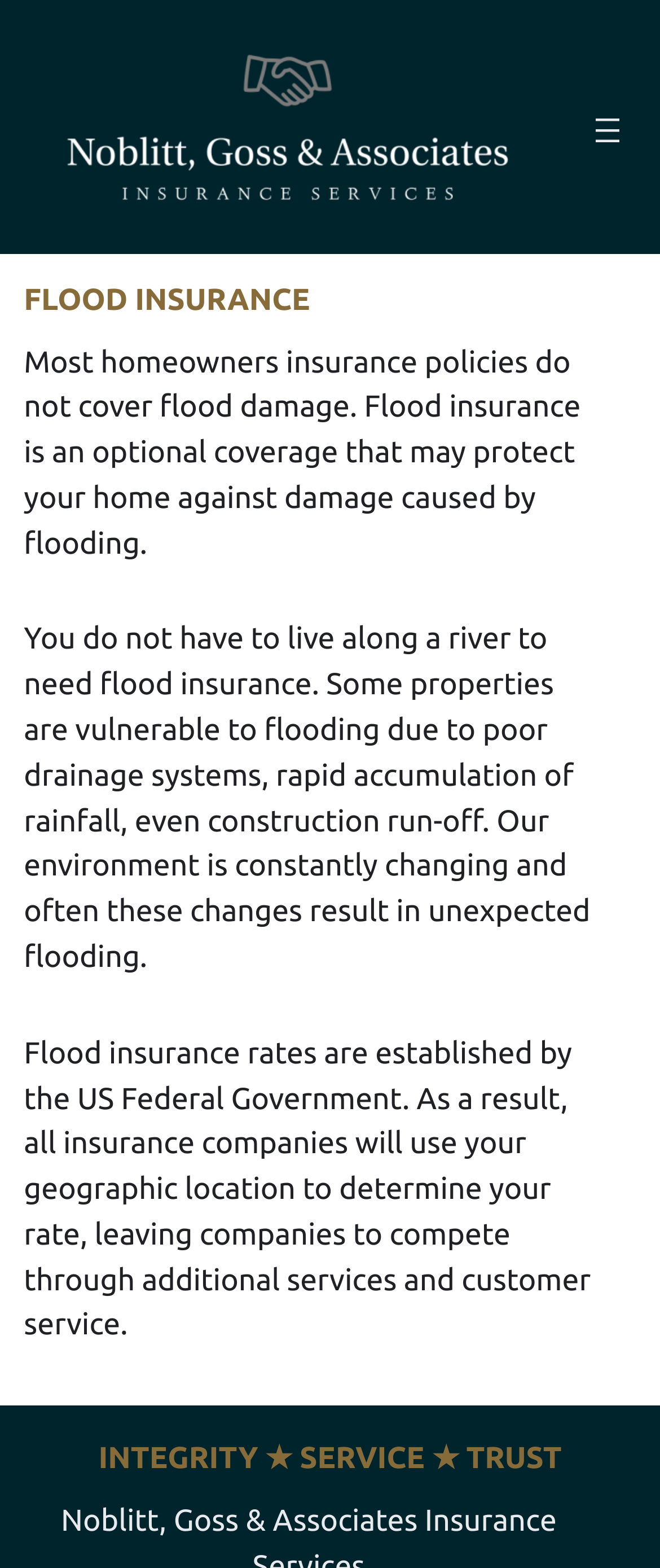What is flood insurance?
Examine the image closely and answer the question with as much detail as possible.

Based on the webpage content, flood insurance is an optional coverage that may protect your home against damage caused by flooding, as most homeowners insurance policies do not cover flood damage.